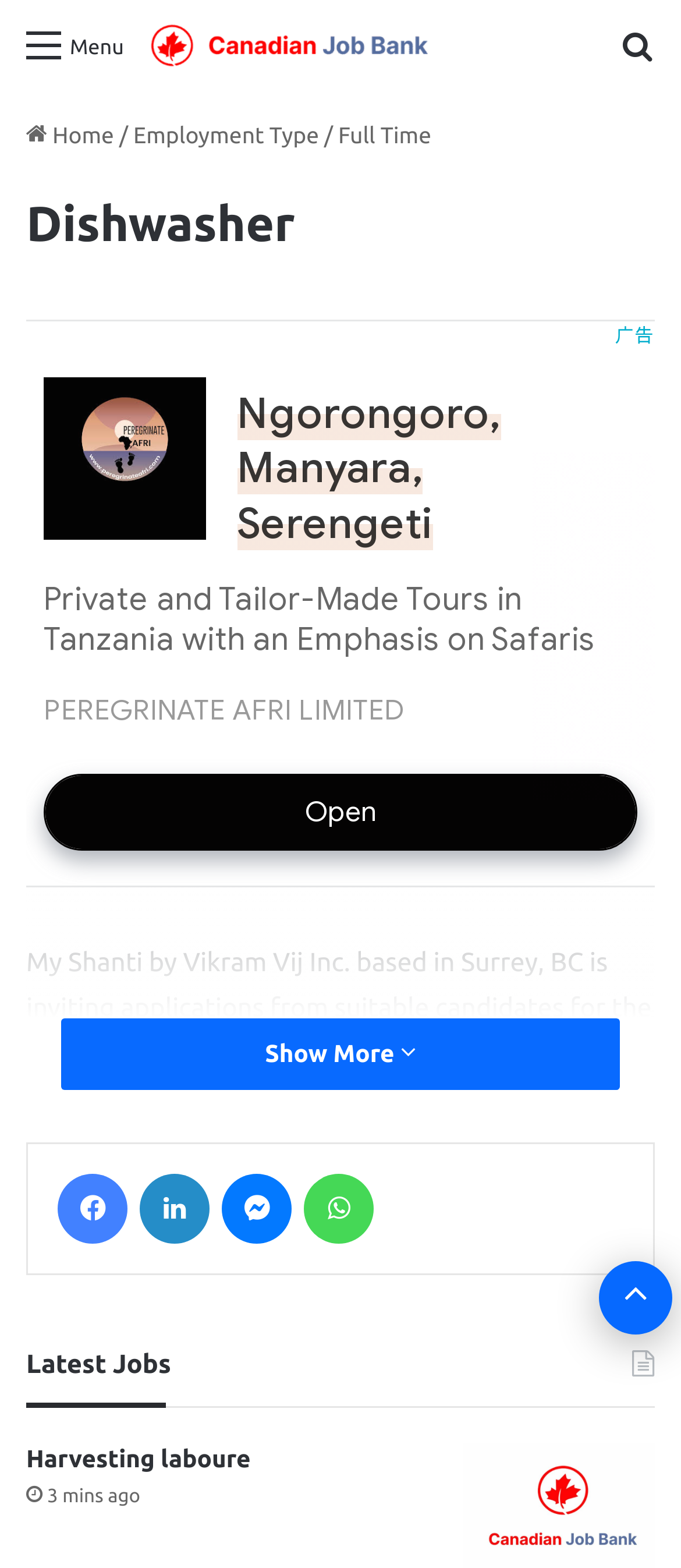Pinpoint the bounding box coordinates of the area that must be clicked to complete this instruction: "Share on Facebook".

[0.085, 0.748, 0.187, 0.793]